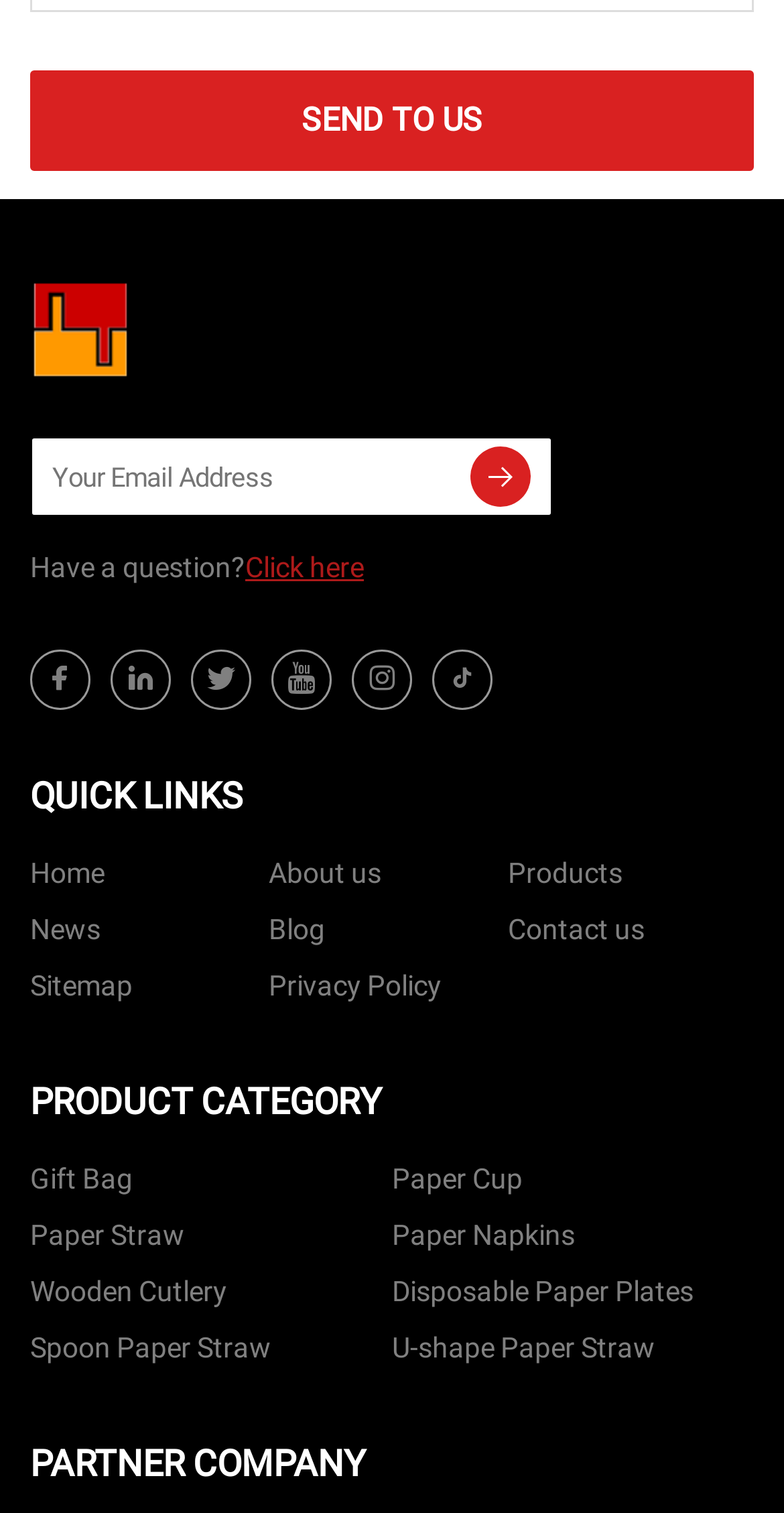Locate the bounding box coordinates of the clickable region to complete the following instruction: "Click on the 'Gift Bag Co.,Ltd' link."

[0.038, 0.185, 0.551, 0.251]